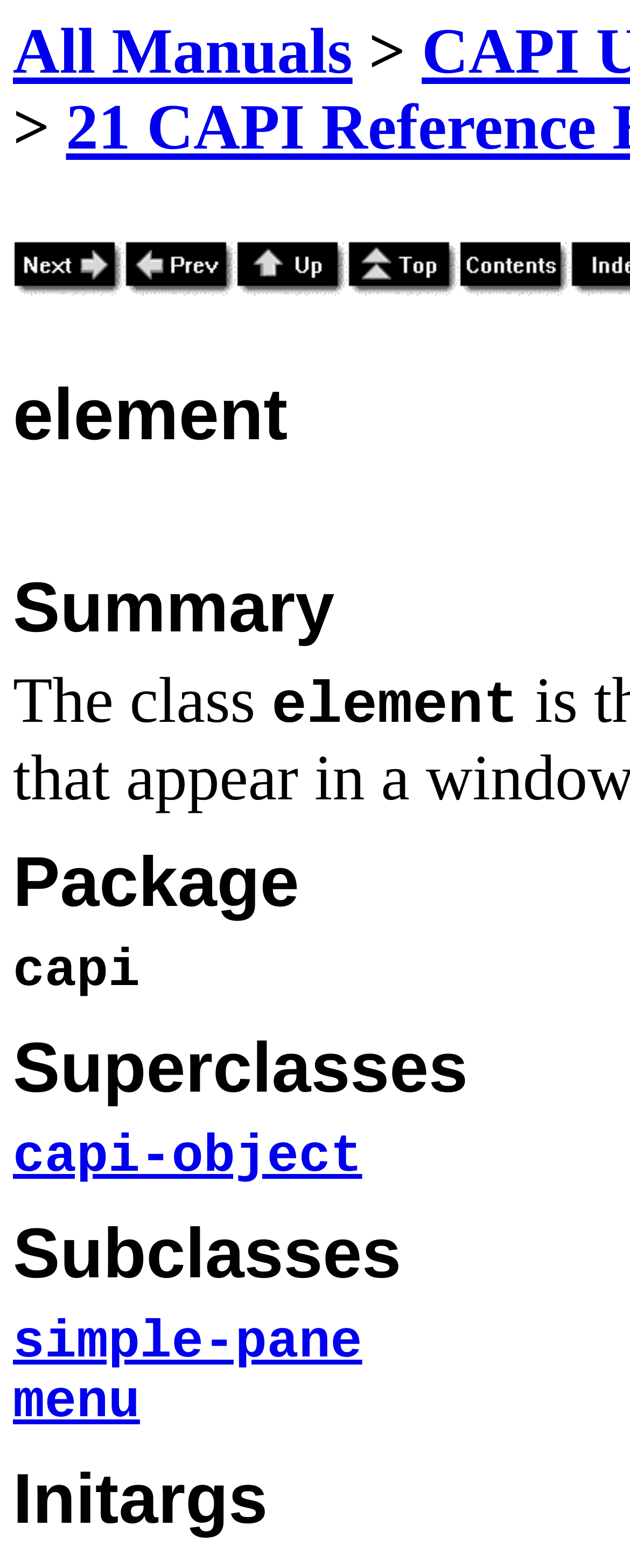Present a detailed account of what is displayed on the webpage.

The webpage appears to be a documentation or manual page. At the top, there are five navigation links: "All Manuals", "Next", "Prev", "Up", and "Top", each accompanied by an icon. The "All Manuals" link is located at the top-left corner, while the other four links are positioned horizontally to its right.

Below the navigation links, there is a heading that reads "The class element". This heading is followed by a longer text that spans across the page, which appears to be a description of the "element" class.

Further down the page, there are three more links: "capi-object", "simple-pane", and "menu". These links are positioned vertically, with "capi-object" at the top, followed by "simple-pane" and then "menu". Each link is accompanied by a short text description to its right.

There are no images on the page apart from the icons accompanying the navigation links. The overall content of the page is focused on providing information about the "element" class and related topics.